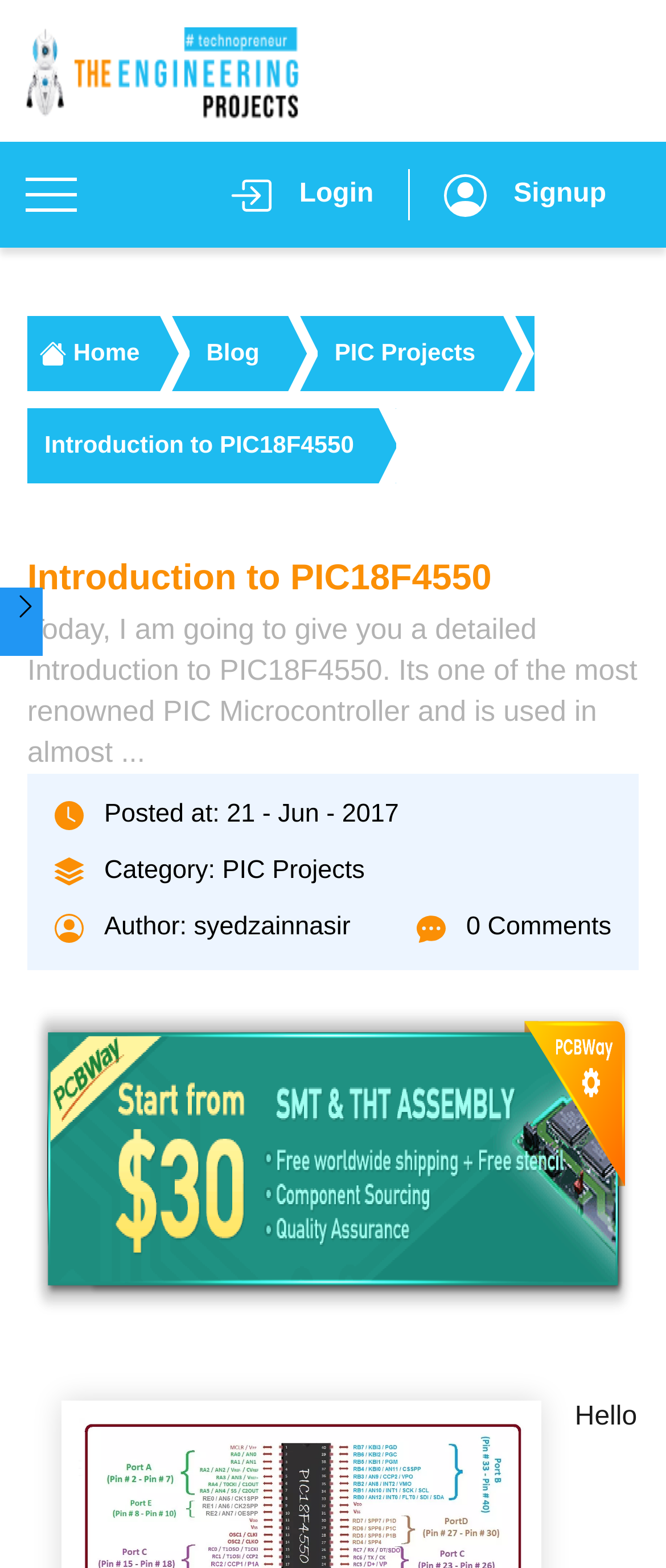Find the bounding box coordinates of the area that needs to be clicked in order to achieve the following instruction: "view PCBWay fabrication house". The coordinates should be specified as four float numbers between 0 and 1, i.e., [left, top, right, bottom].

[0.041, 0.636, 0.959, 0.844]